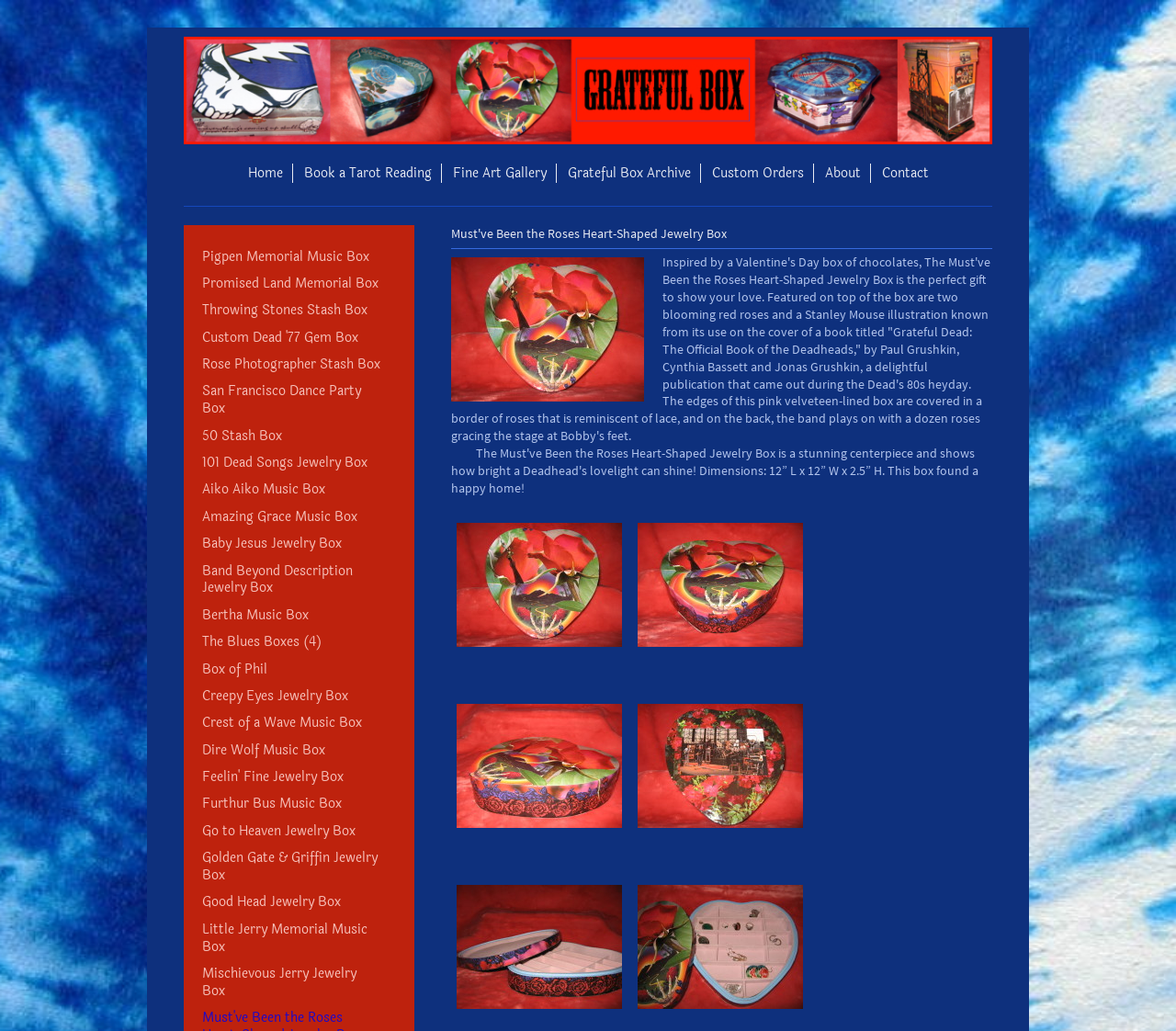How many links are there in the navigation menu?
Based on the image, answer the question with a single word or brief phrase.

8